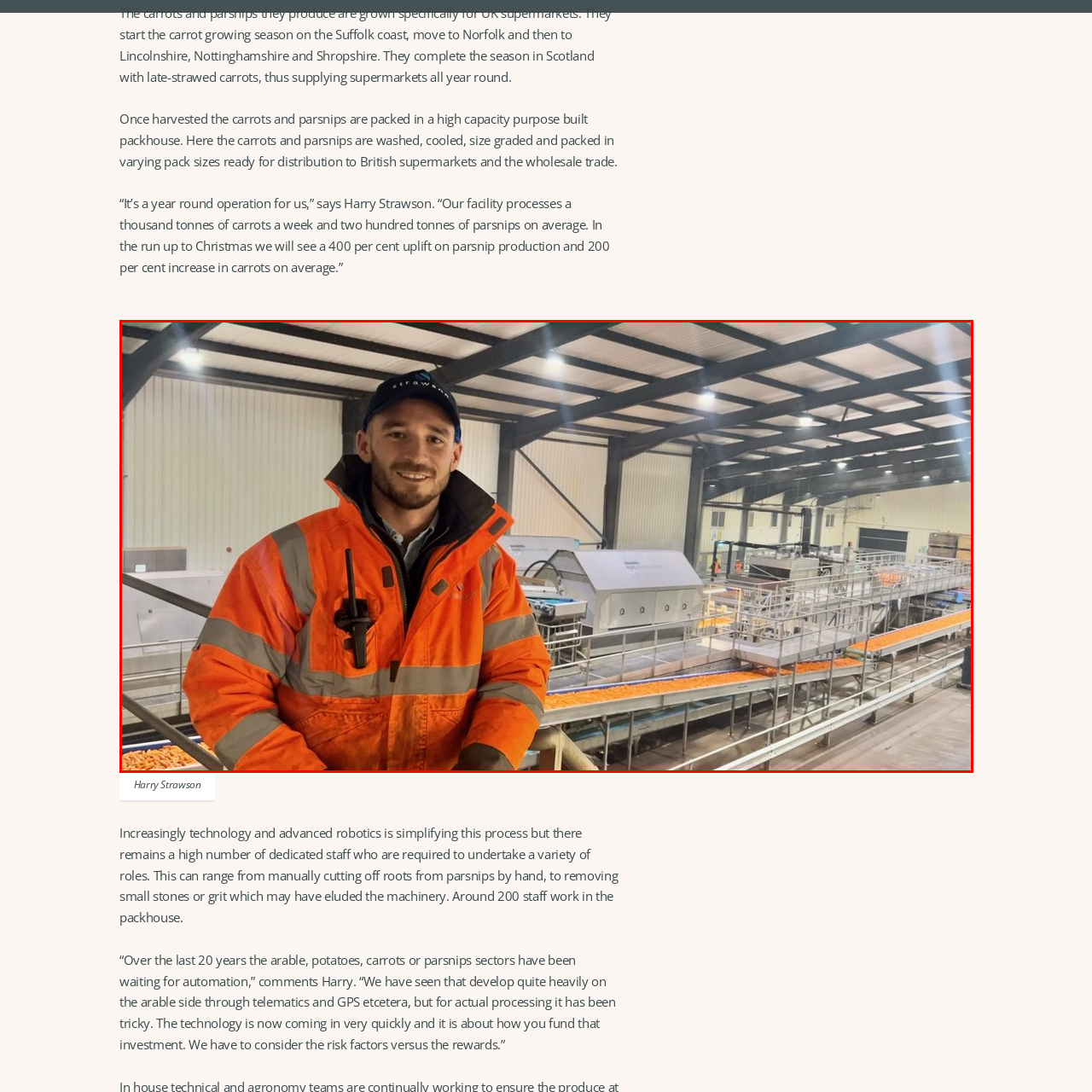Generate a comprehensive caption for the image that is marked by the red border.

In this image, a young man stands confidently in a bright orange safety jacket, indicative of his role in a bustling agricultural facility dedicated to processing carrots and parsnips. The background showcases a well-organized packing plant, where vibrant orange carrots move along a conveyor belt, a testament to the high-capacity operations taking place. This facility processes approximately a thousand tonnes of carrots each week, adapting its output significantly during peak seasons, such as the holidays. The scene reflects the blend of modern technology and skilled labor, highlighting the dedicated staff behind this year-round operation.